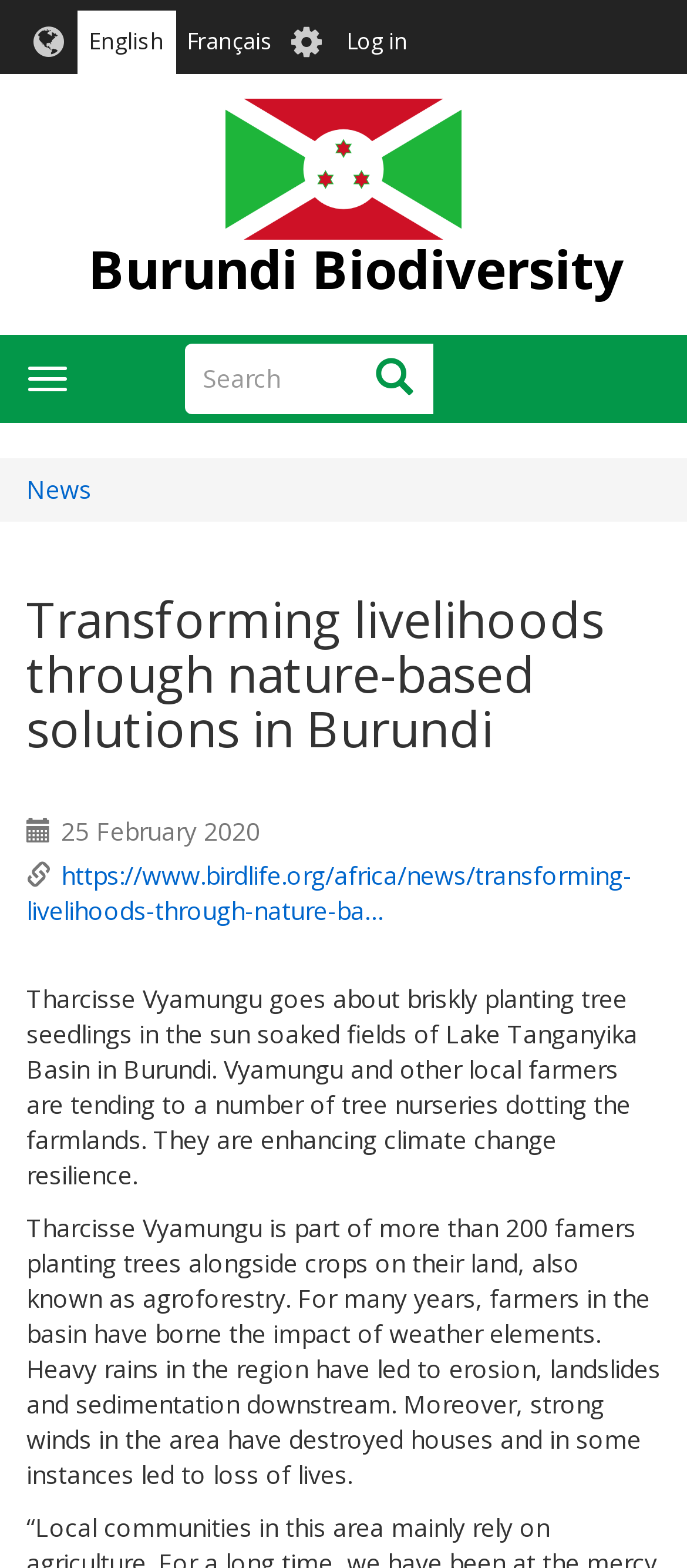Provide the bounding box for the UI element matching this description: "News".

[0.038, 0.301, 0.133, 0.322]